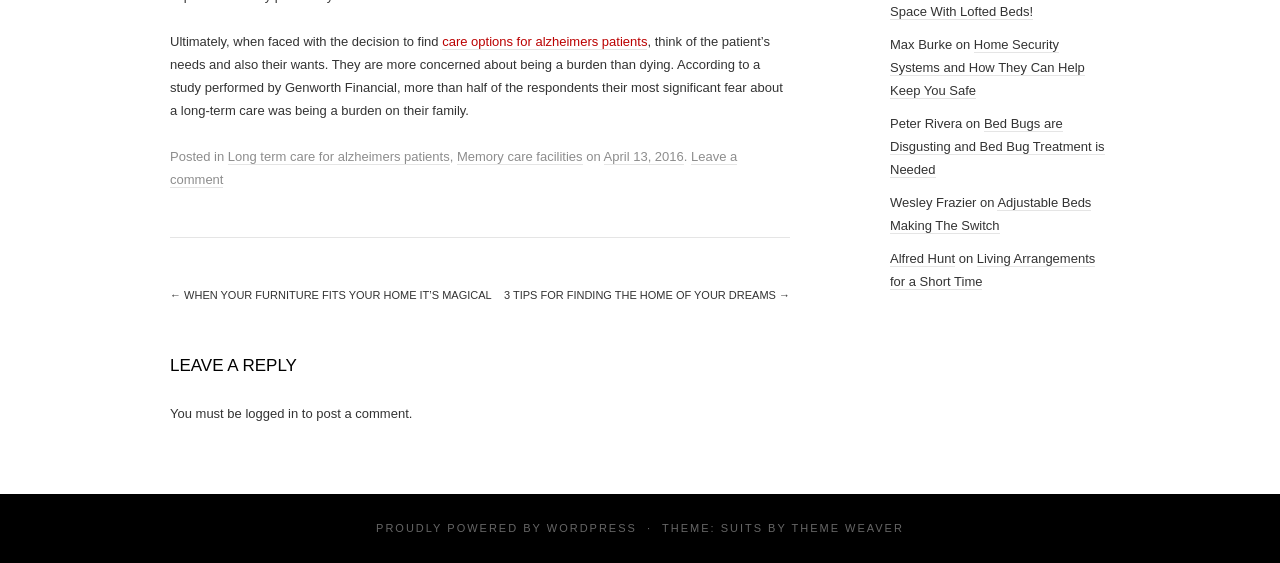Please look at the image and answer the question with a detailed explanation: What is the theme of the website?

The theme of the website is Suits, as indicated by the text 'THEME: SUITS BY THEME WEAVER' at the bottom of the page.